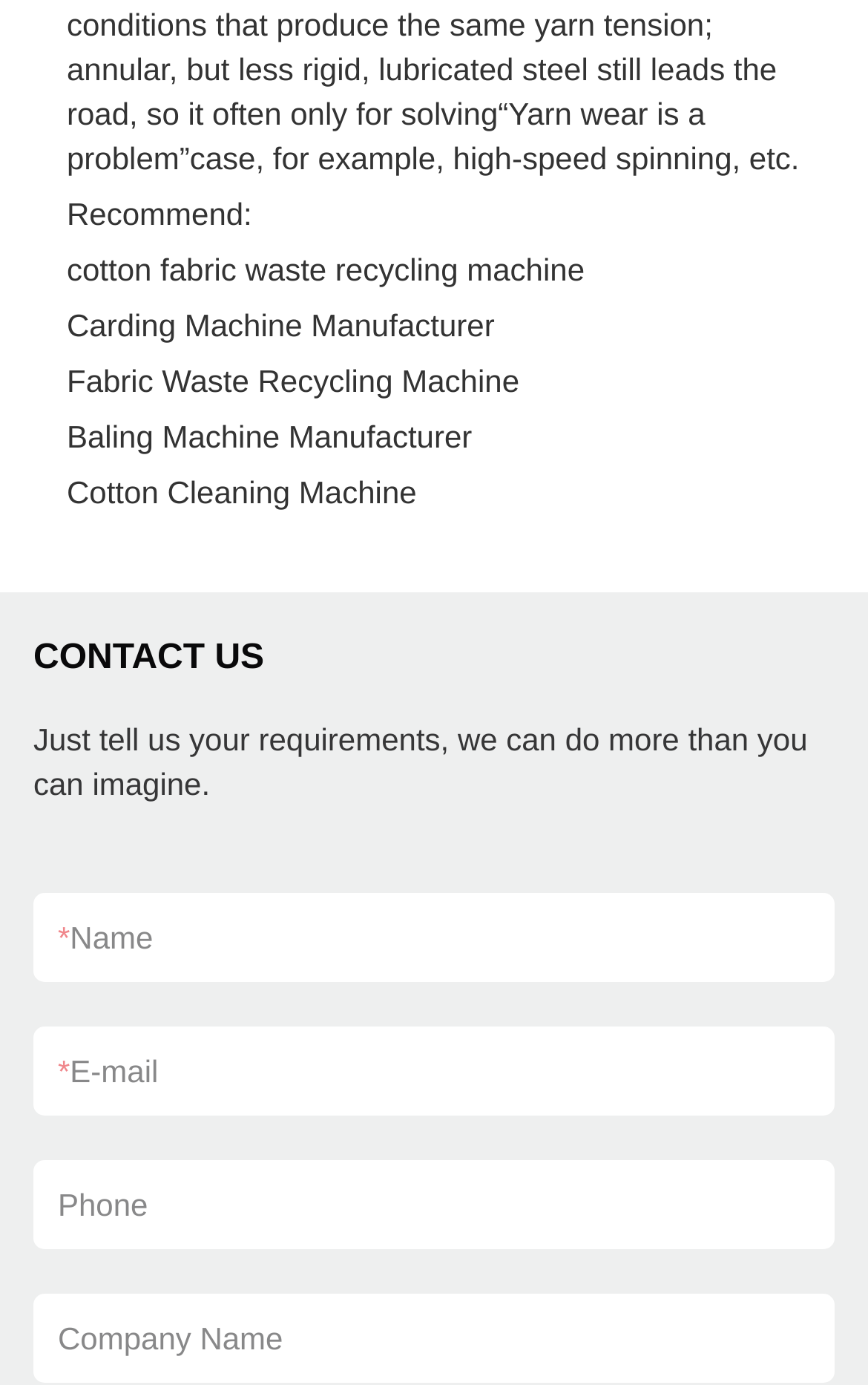Please identify the bounding box coordinates of the area that needs to be clicked to fulfill the following instruction: "Contact us."

[0.038, 0.462, 0.304, 0.489]